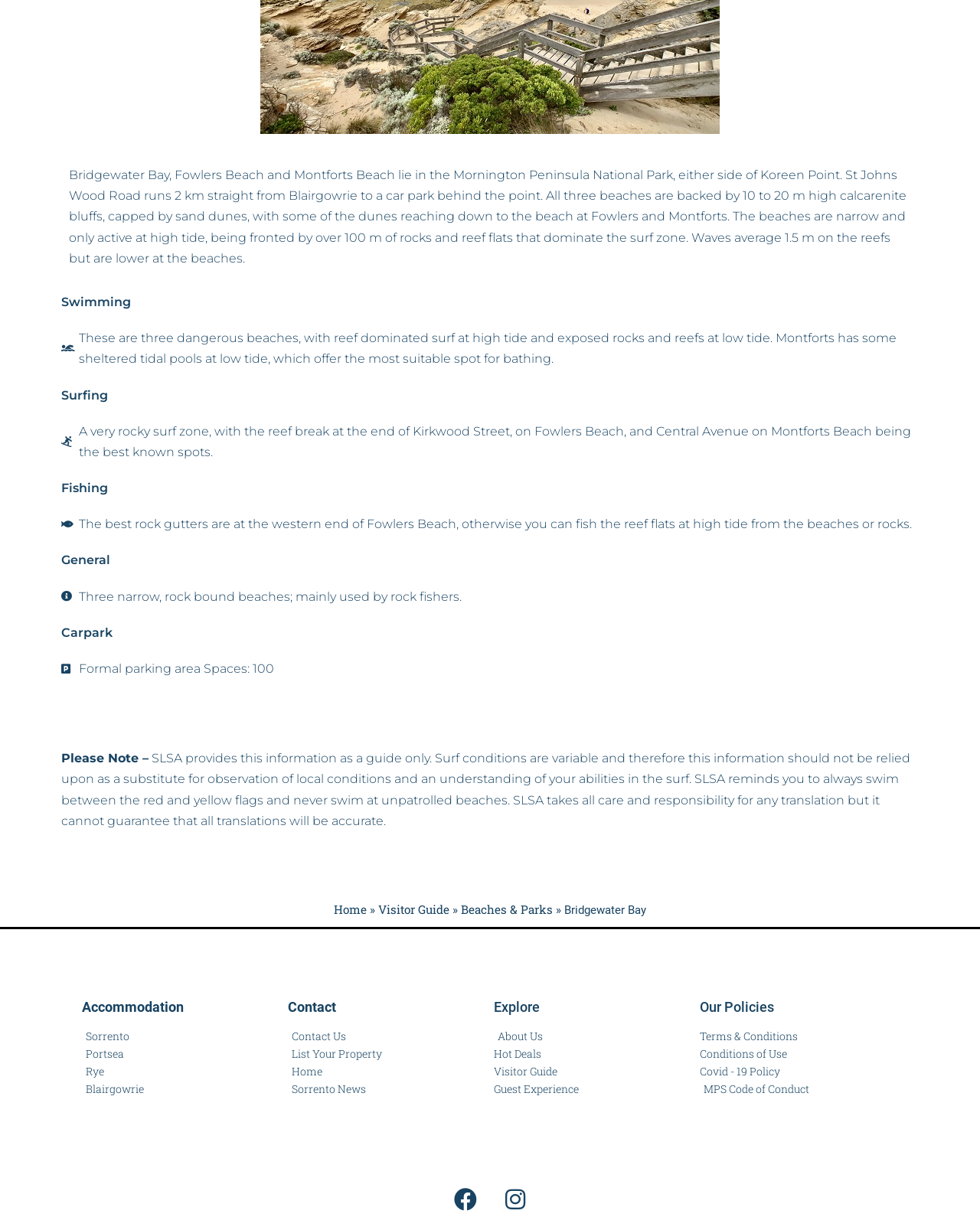Given the element description, predict the bounding box coordinates in the format (top-left x, top-left y, bottom-right x, bottom-right y). Make sure all values are between 0 and 1. Here is the element description: alt="WPS Academy"

None